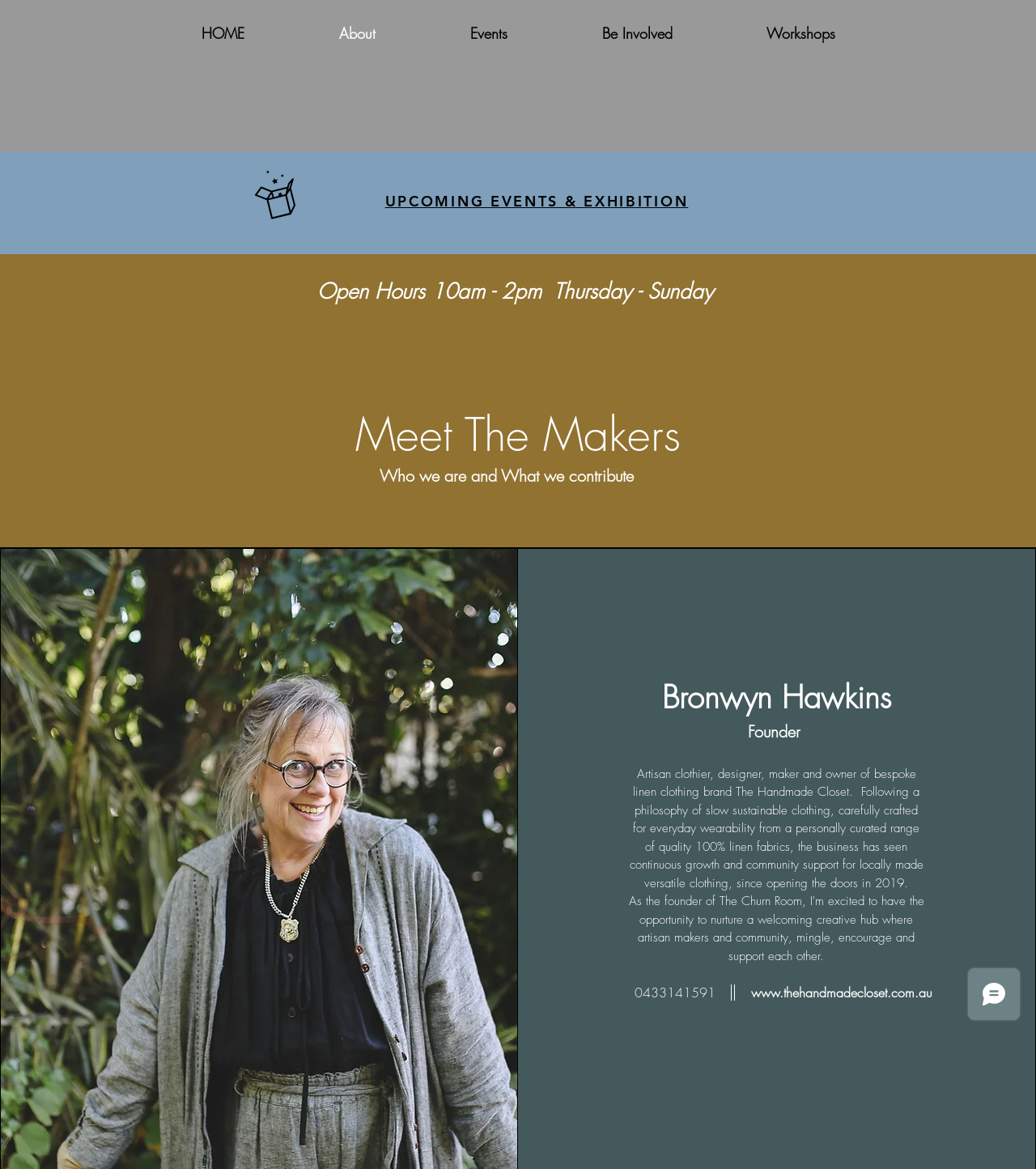What is the website of The Handmade Closet?
Using the picture, provide a one-word or short phrase answer.

www.thehandmadecloset.com.au